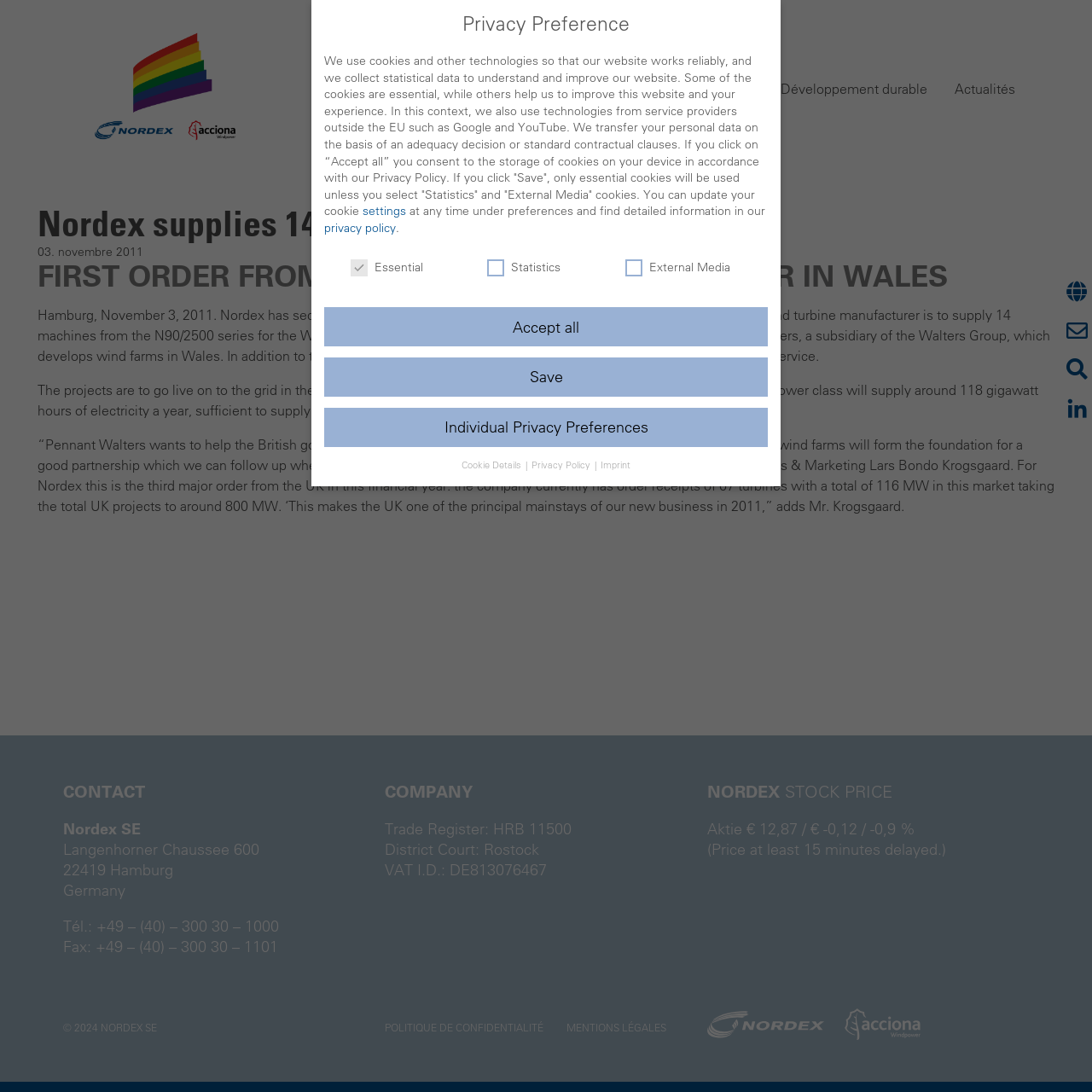Find the bounding box coordinates for the area that must be clicked to perform this action: "Go to the 'Actualités' page".

[0.862, 0.065, 0.942, 0.097]